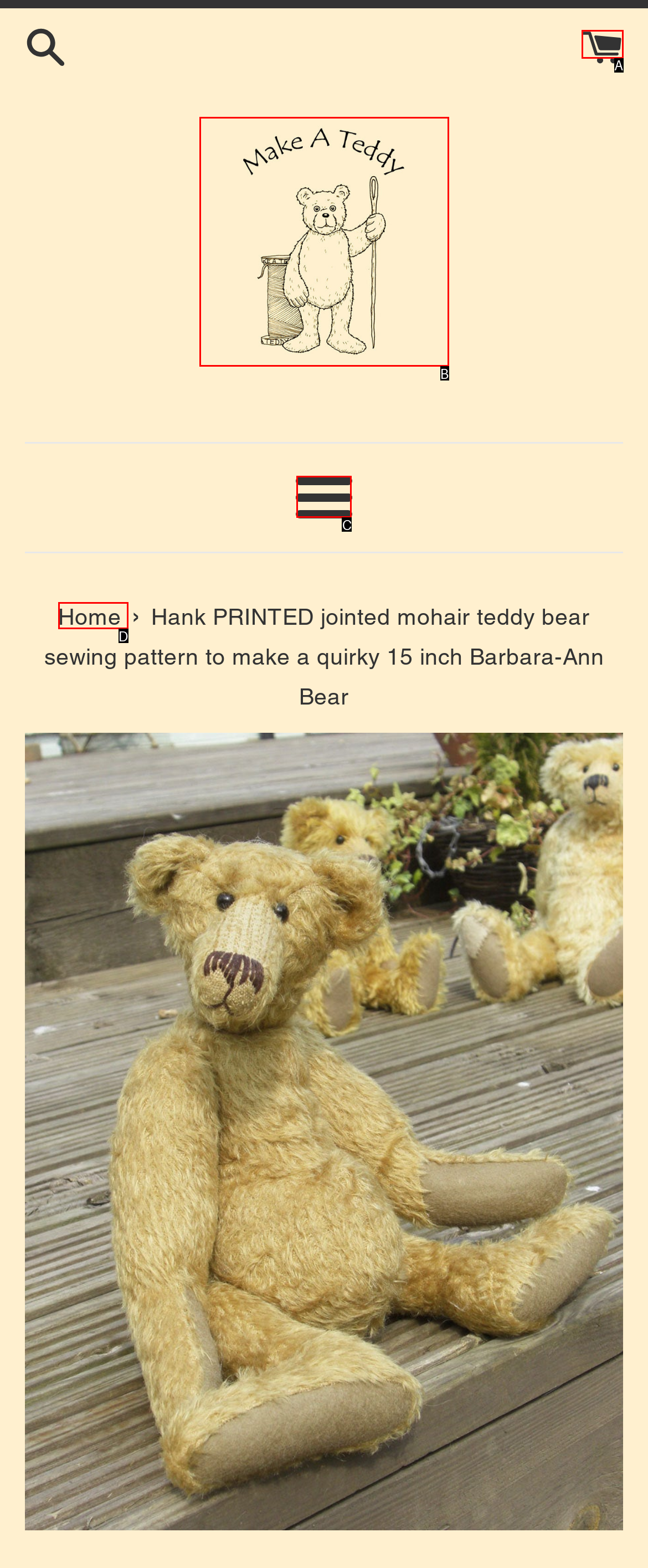Which HTML element fits the description: Cart (0)? Respond with the letter of the appropriate option directly.

A